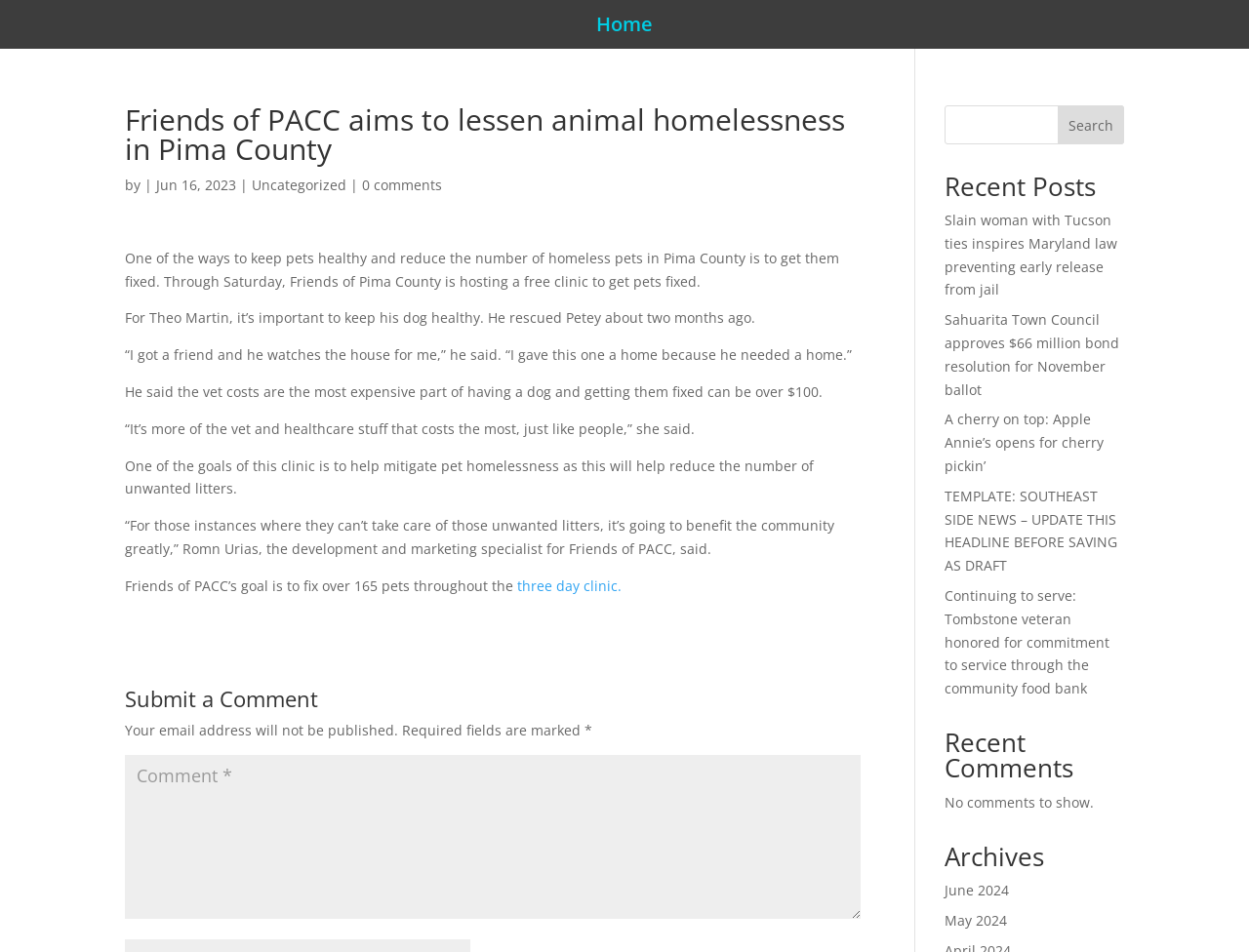Please reply to the following question using a single word or phrase: 
What is the benefit of the clinic to the community?

Reduce unwanted litters